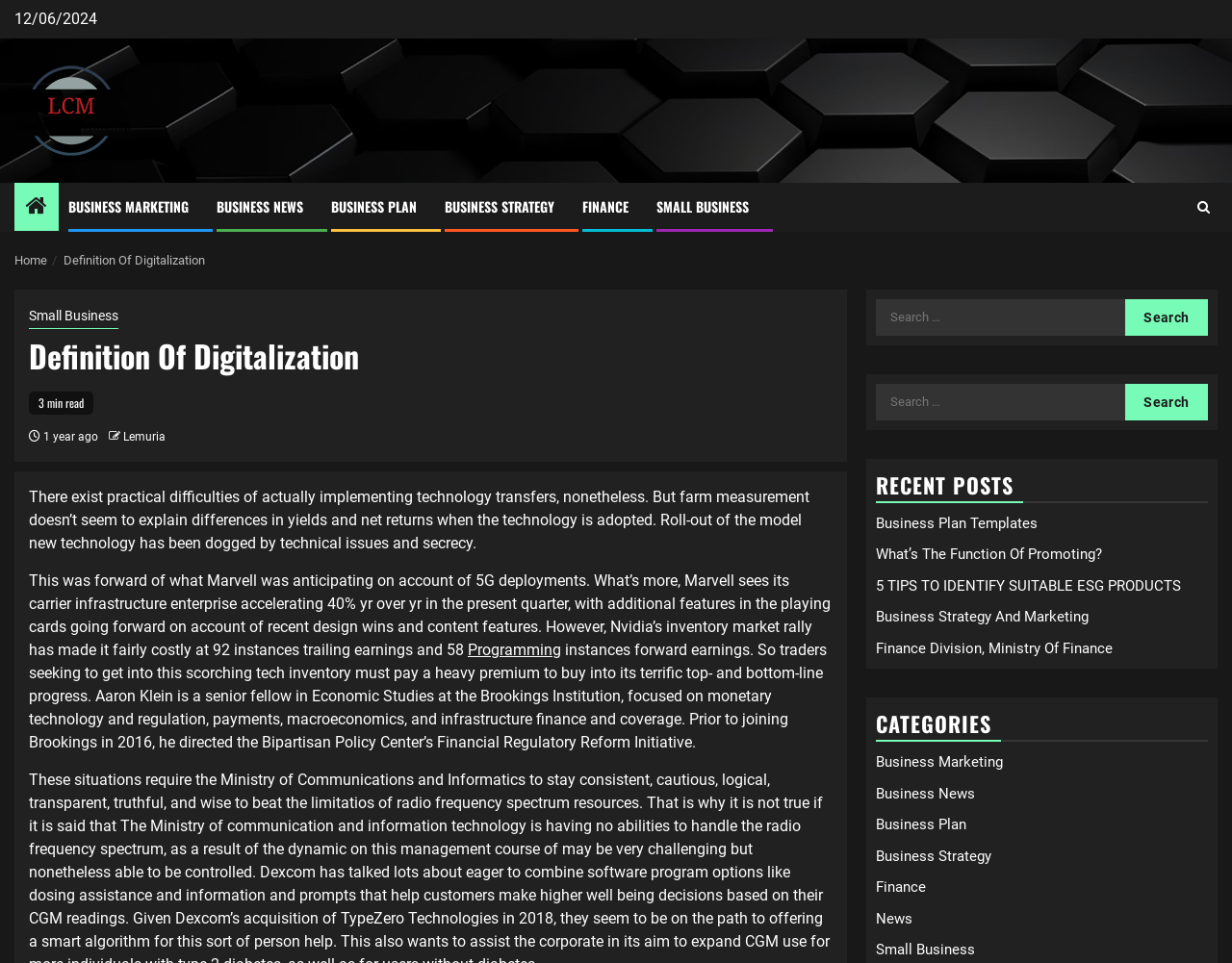Locate the UI element that matches the description Business Plan in the webpage screenshot. Return the bounding box coordinates in the format (top-left x, top-left y, bottom-right x, bottom-right y), with values ranging from 0 to 1.

[0.711, 0.848, 0.784, 0.866]